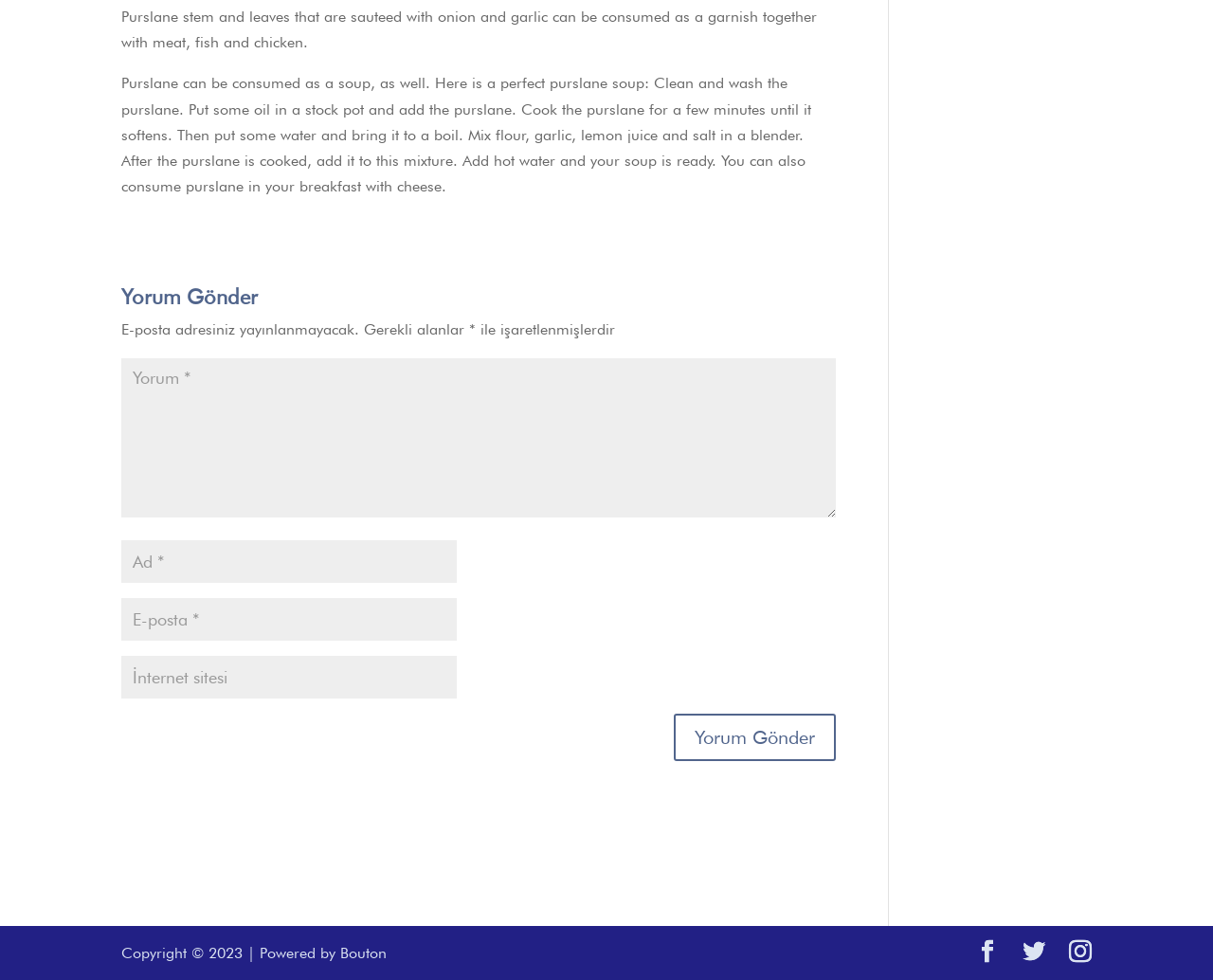What is the button at the bottom of the comment section for?
Refer to the image and provide a concise answer in one word or phrase.

To send a comment